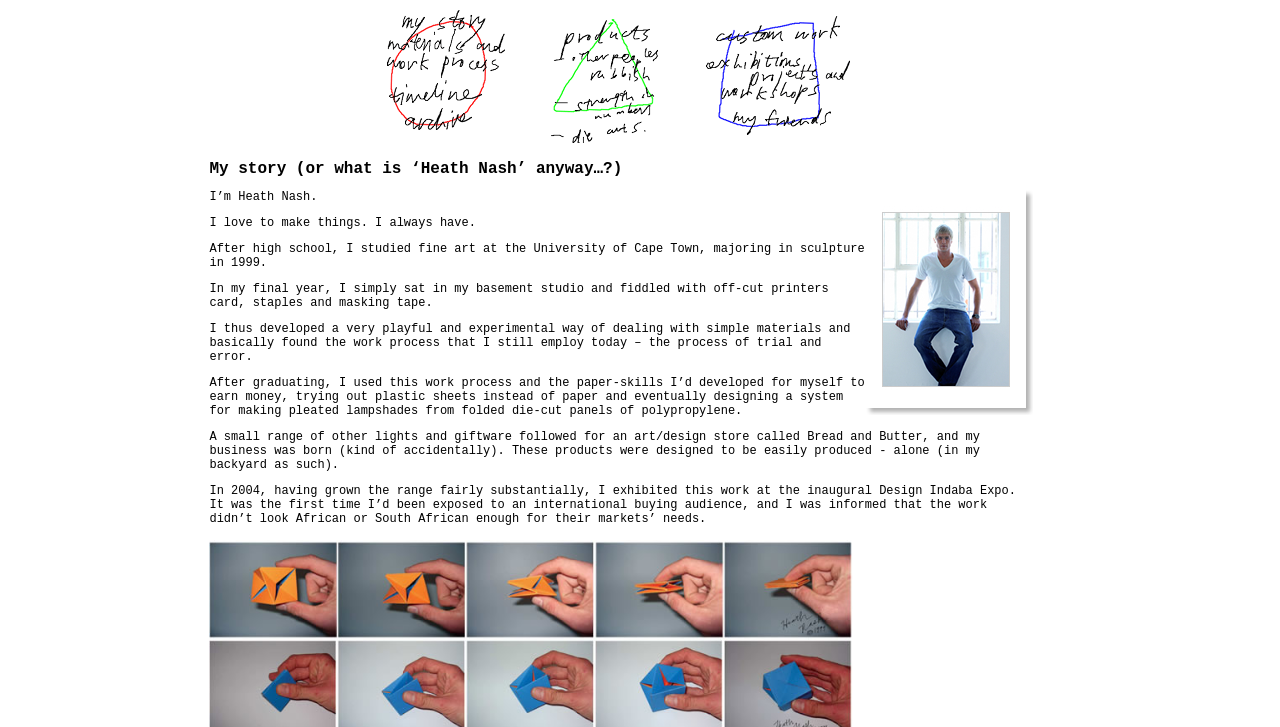Determine the bounding box coordinates of the region to click in order to accomplish the following instruction: "check custom work". Provide the coordinates as four float numbers between 0 and 1, specifically [left, top, right, bottom].

[0.539, 0.048, 0.679, 0.067]